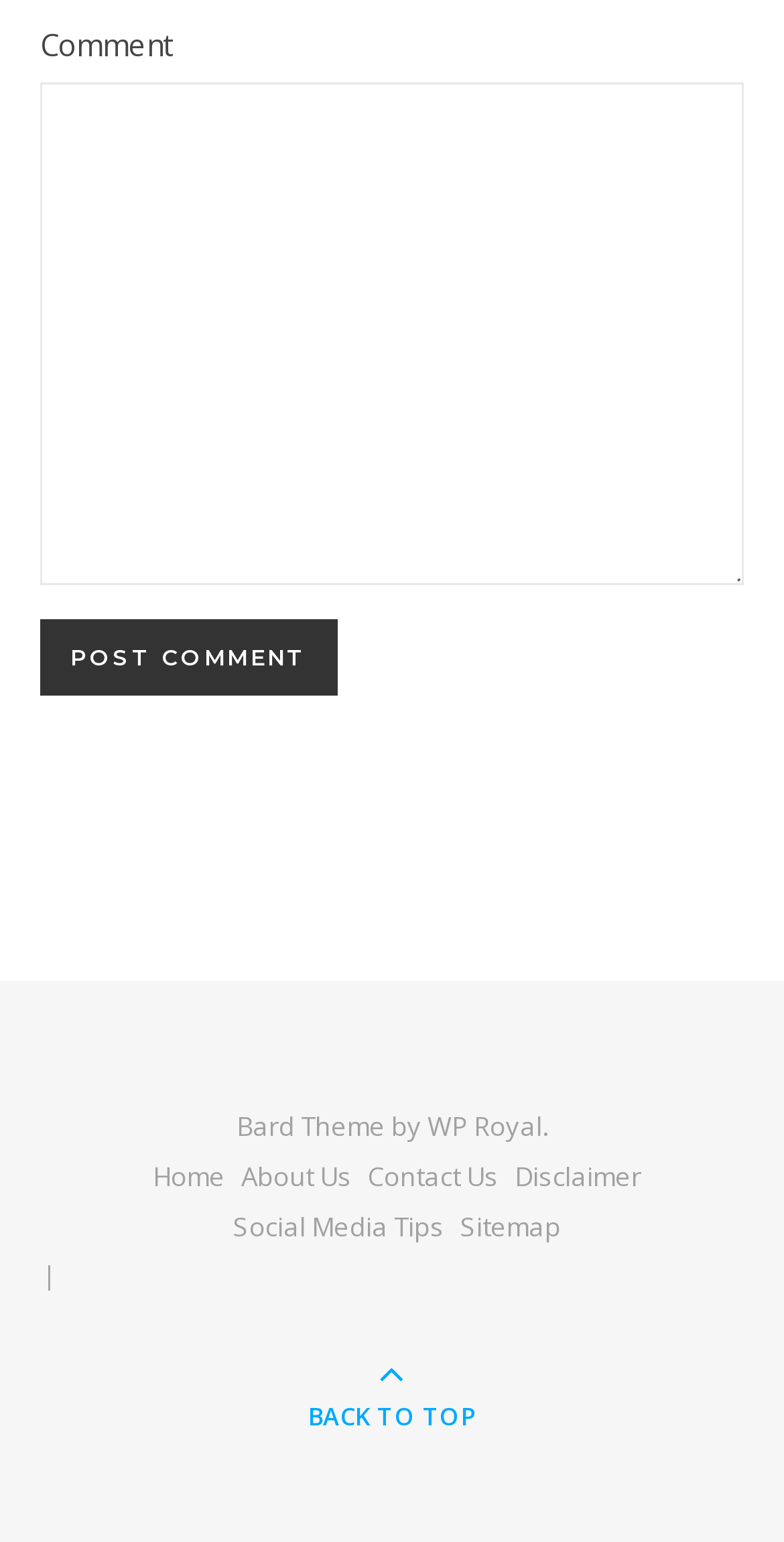What is the text on the 'Post Comment' button?
Using the visual information from the image, give a one-word or short-phrase answer.

POST COMMENT